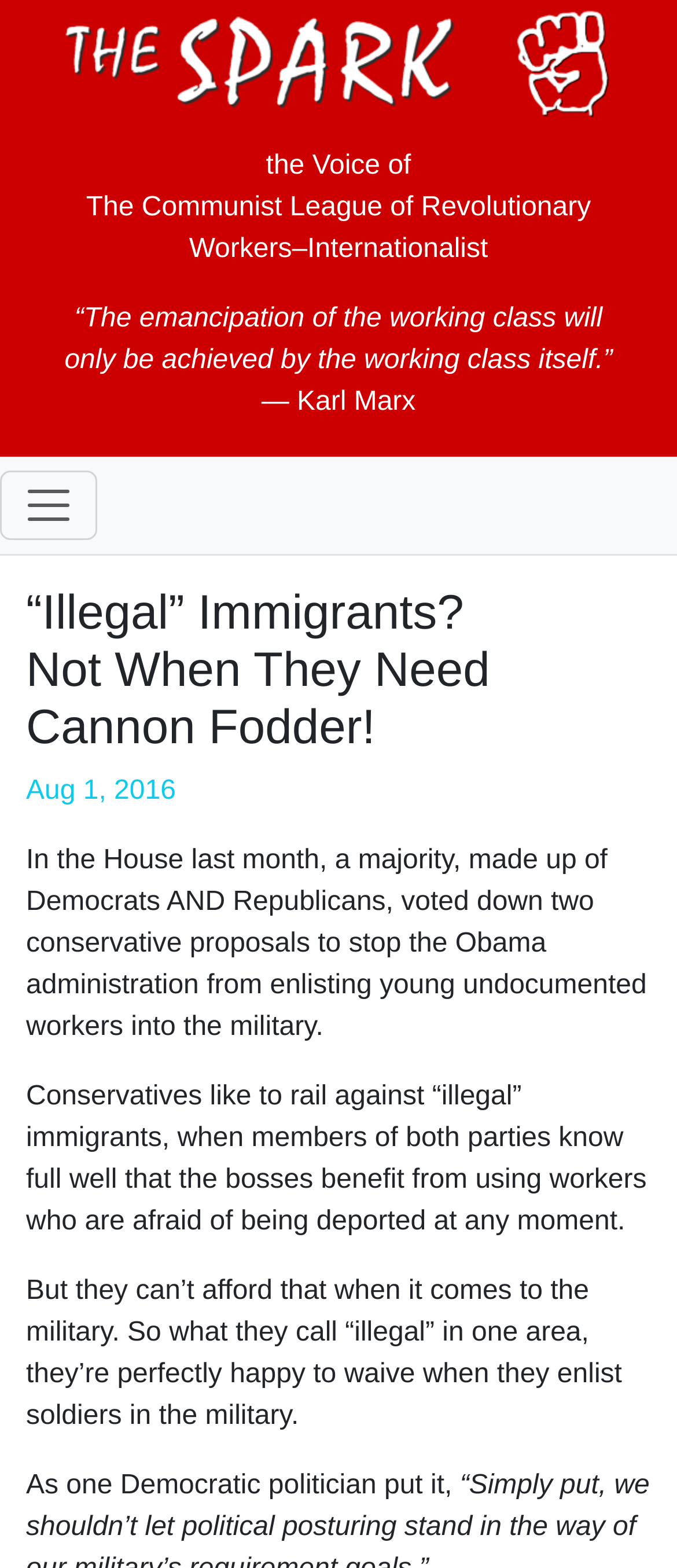What is the name of the publication? From the image, respond with a single word or brief phrase.

The Spark